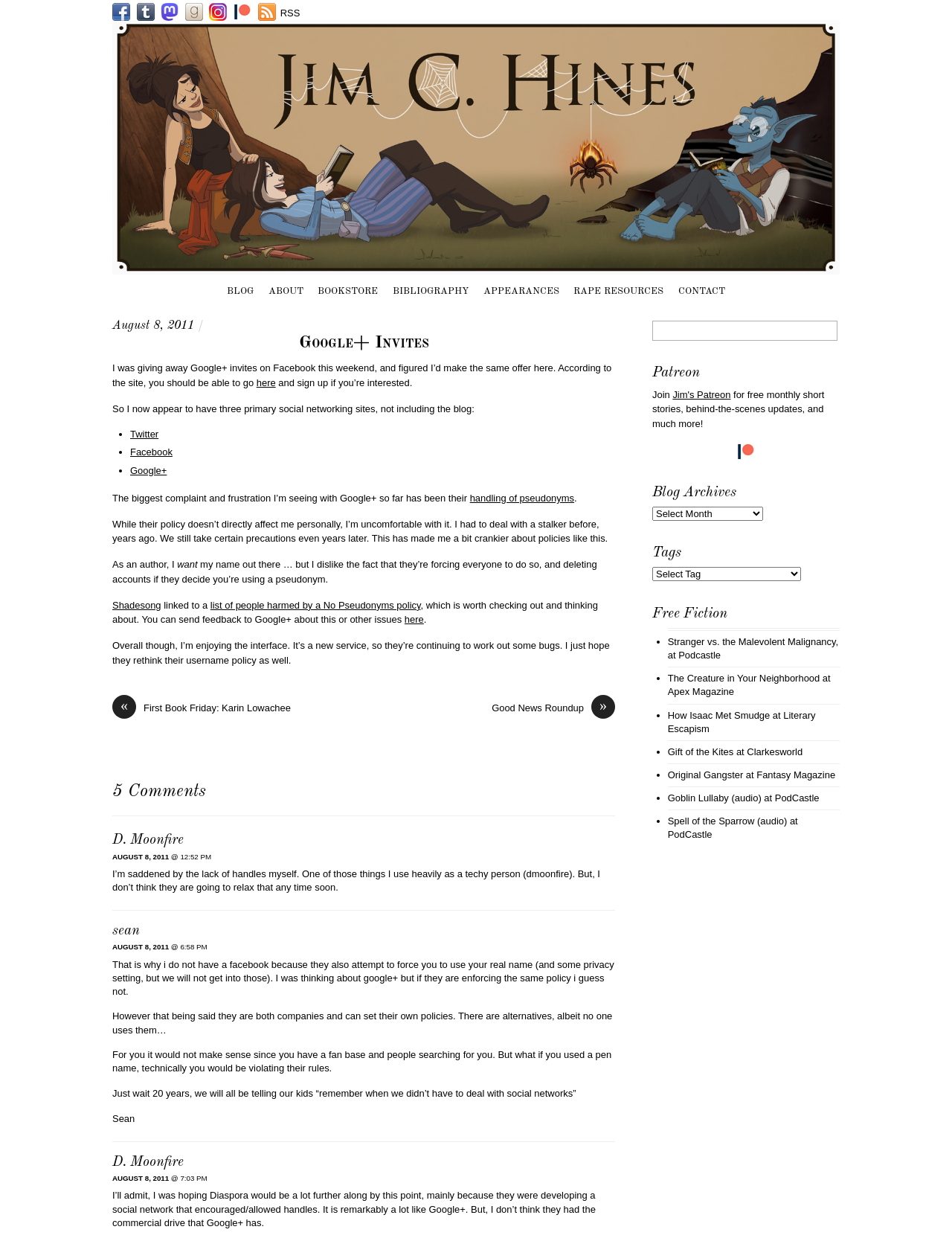How many social media links are there?
Provide a detailed and extensive answer to the question.

There are 7 social media links, including Facebook, Tumblr, Mastodon, Goodreads, Instagram, Patreon, and RSS, which are listed horizontally at the top of the webpage.